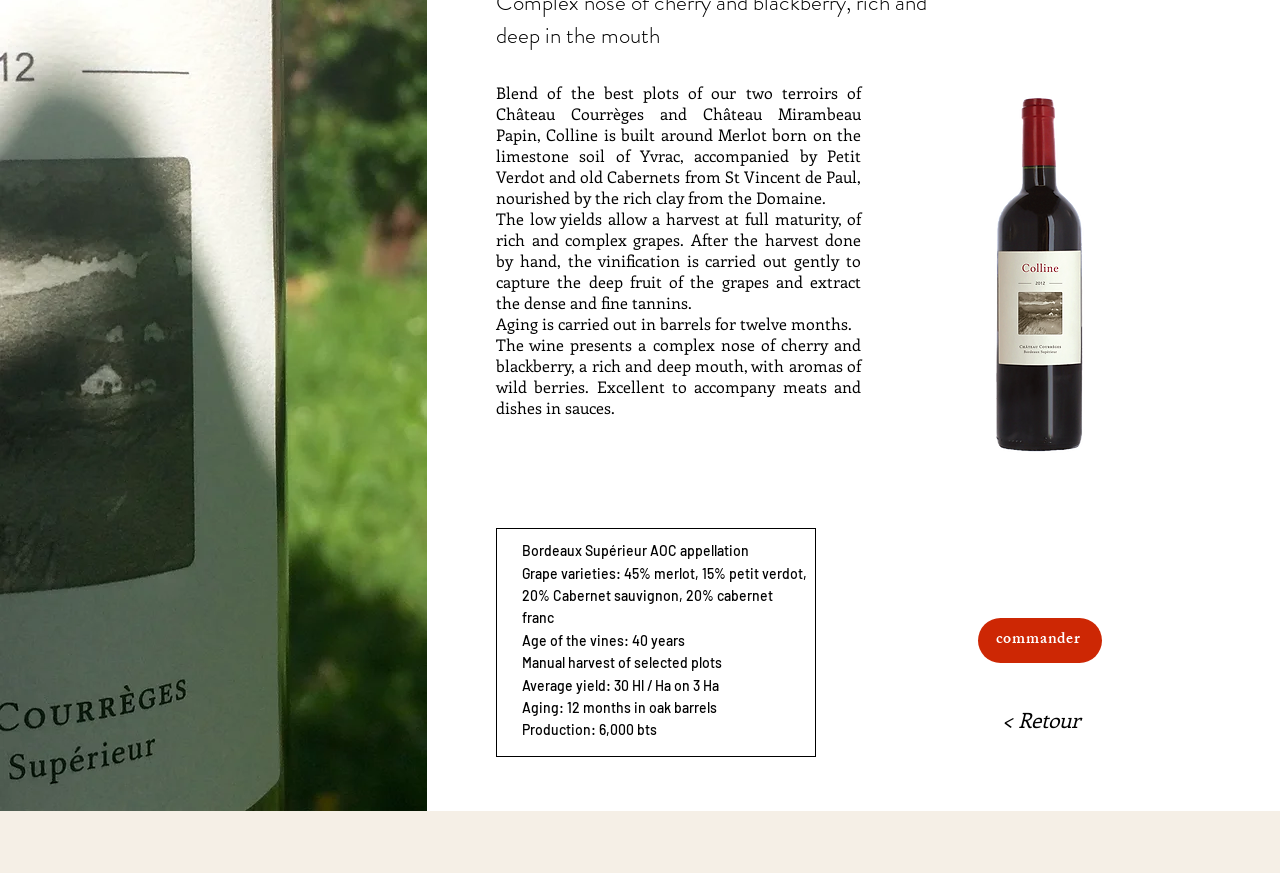Find the UI element described as: "commander" and predict its bounding box coordinates. Ensure the coordinates are four float numbers between 0 and 1, [left, top, right, bottom].

[0.764, 0.708, 0.861, 0.76]